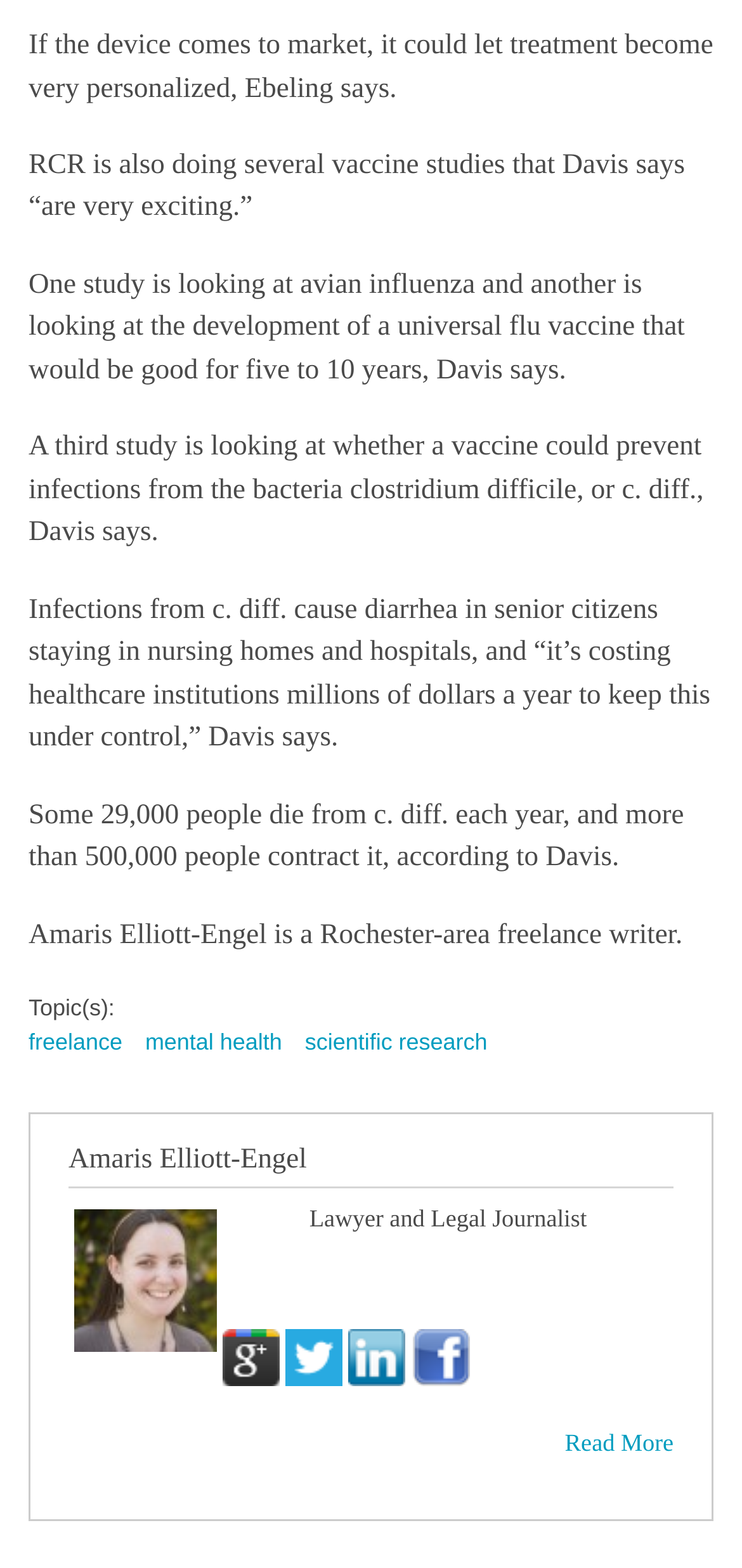From the element description mental health, predict the bounding box coordinates of the UI element. The coordinates must be specified in the format (top-left x, top-left y, bottom-right x, bottom-right y) and should be within the 0 to 1 range.

[0.196, 0.65, 0.38, 0.698]